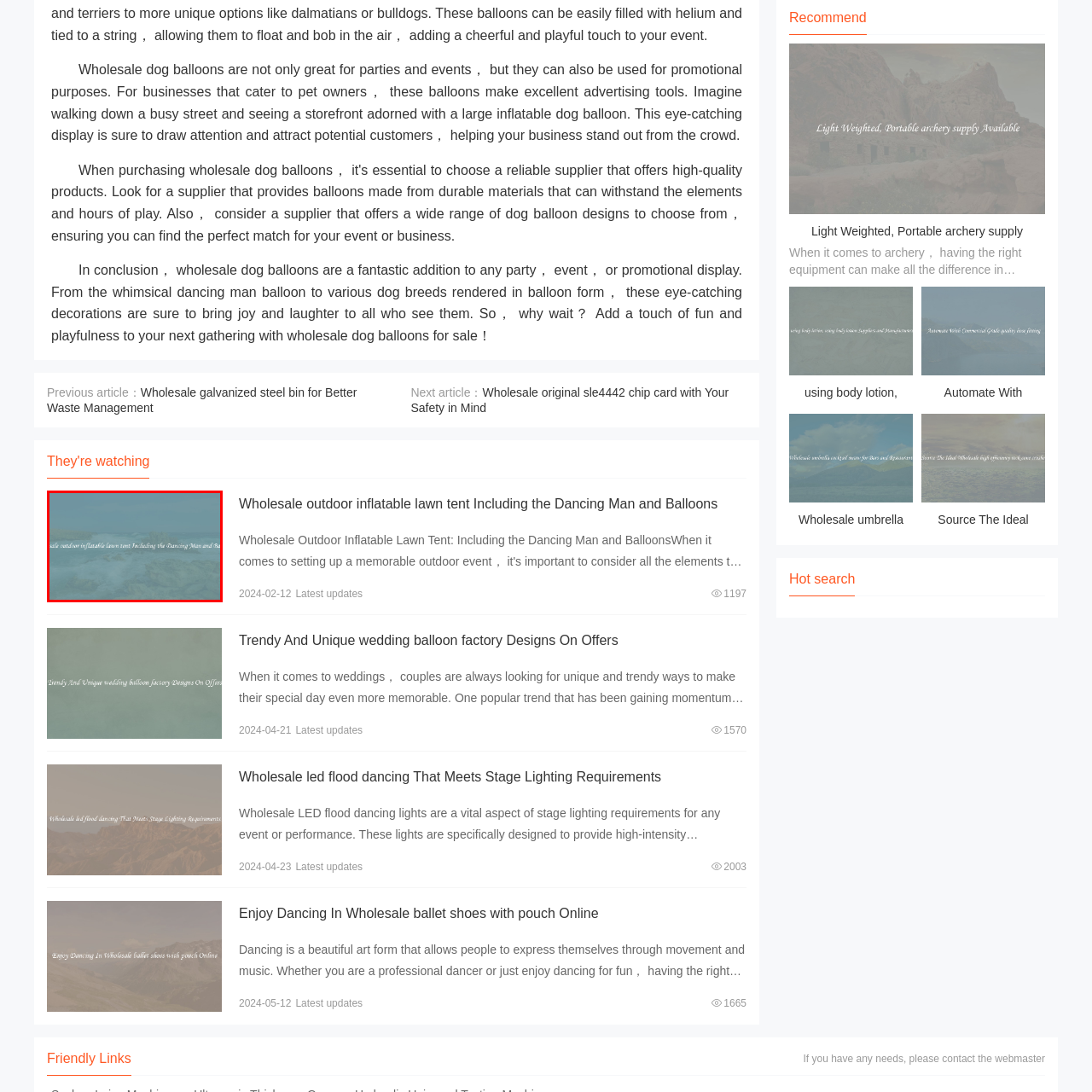Examine the content inside the red bounding box and offer a comprehensive answer to the following question using the details from the image: What is the purpose of the inflatable decor?

The inflatable decor is designed to enhance gatherings and draw attention, making it a perfect choice for businesses and celebrations alike, such as parties and outdoor events.